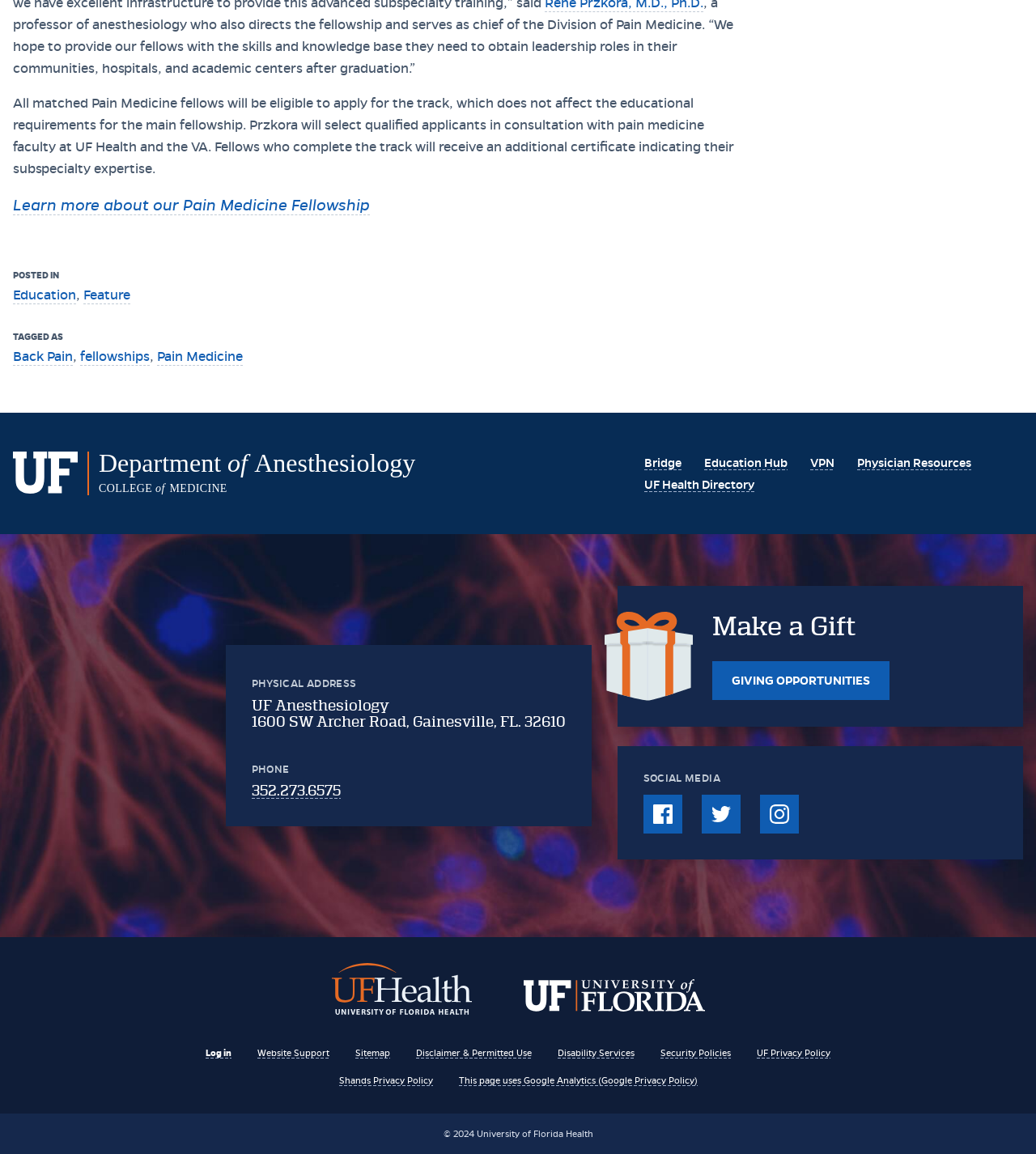How many social media links are available on the webpage? Based on the image, give a response in one word or a short phrase.

3